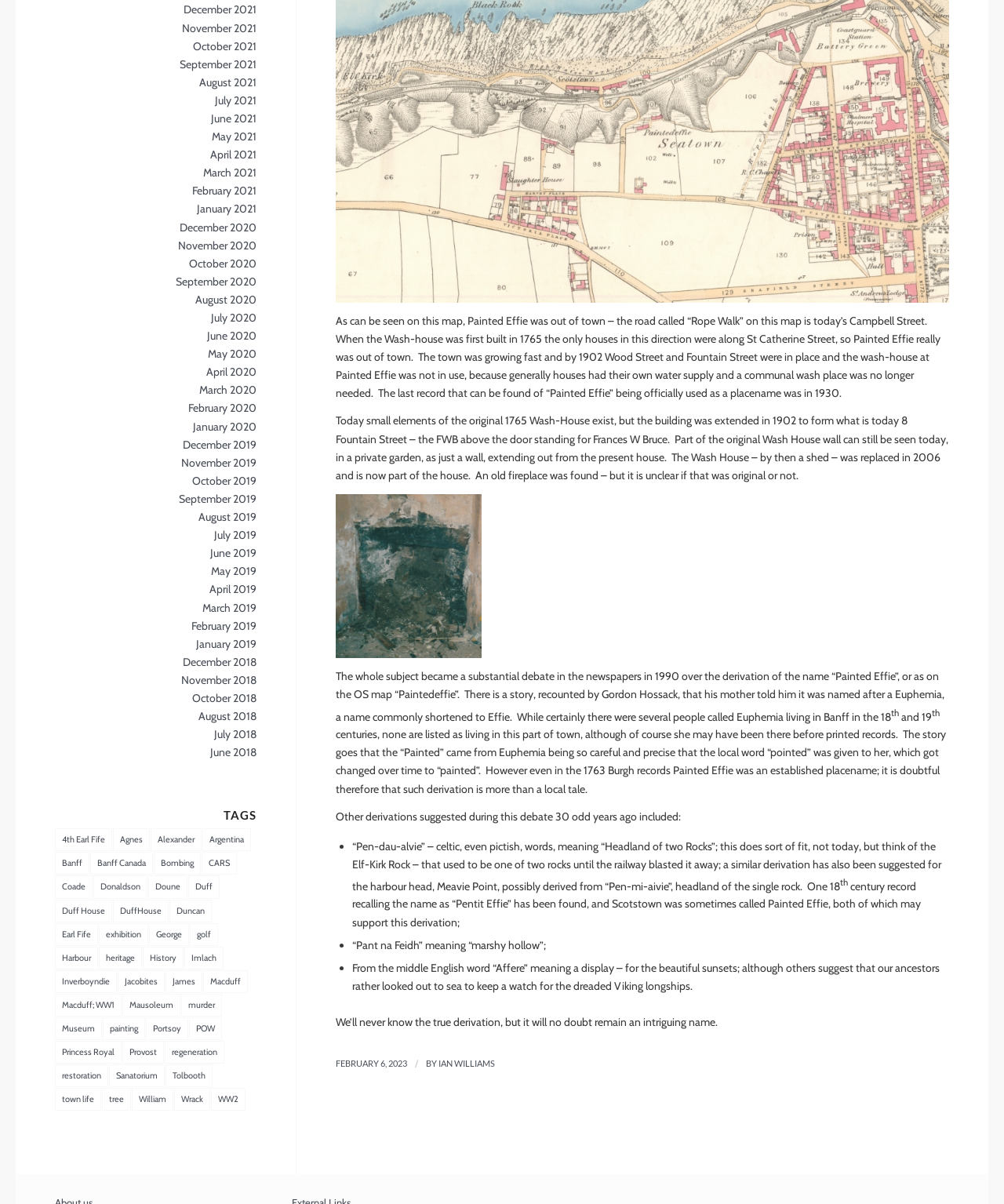What is the purpose of the Wash-House mentioned in the text?
Could you give a comprehensive explanation in response to this question?

According to the text, the Wash-House was built in 1765 to provide a communal water supply for the town, but it was no longer needed by 1902 as houses had their own water supply.